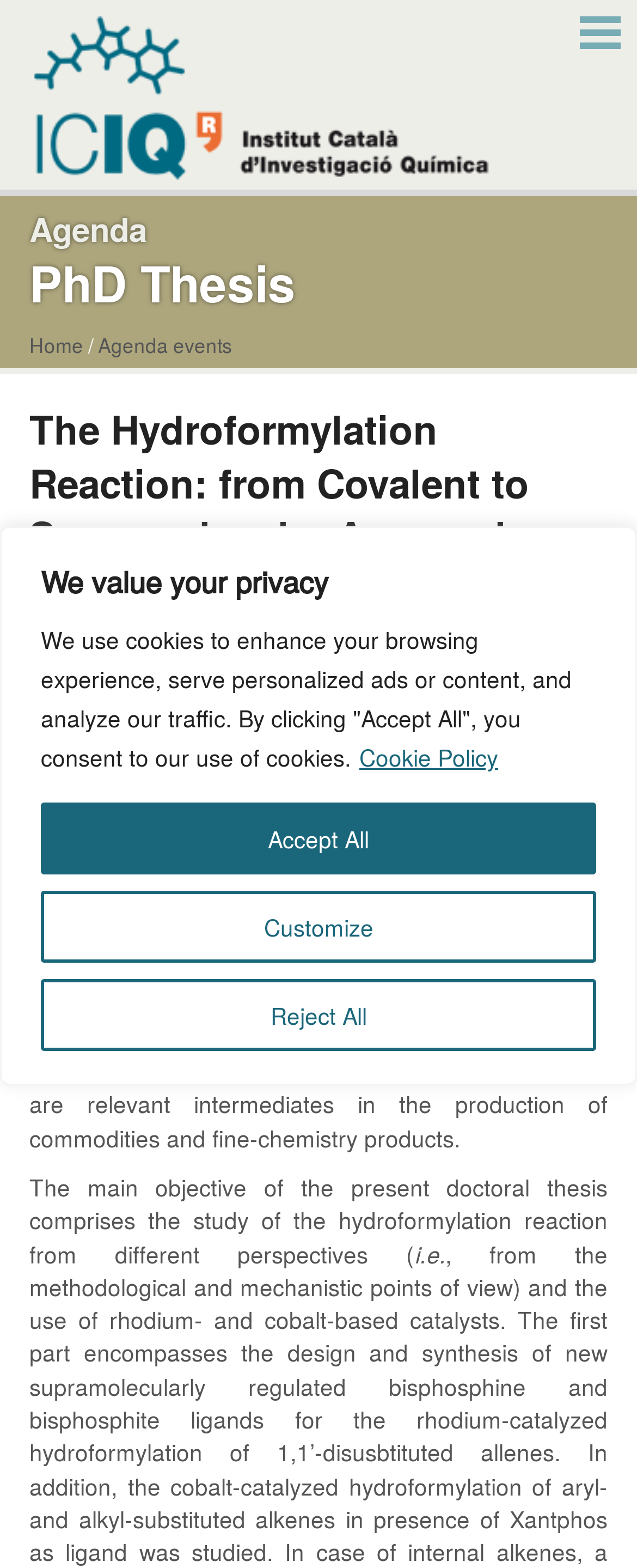Identify the bounding box coordinates of the area you need to click to perform the following instruction: "Click the Customize button".

[0.064, 0.568, 0.936, 0.614]